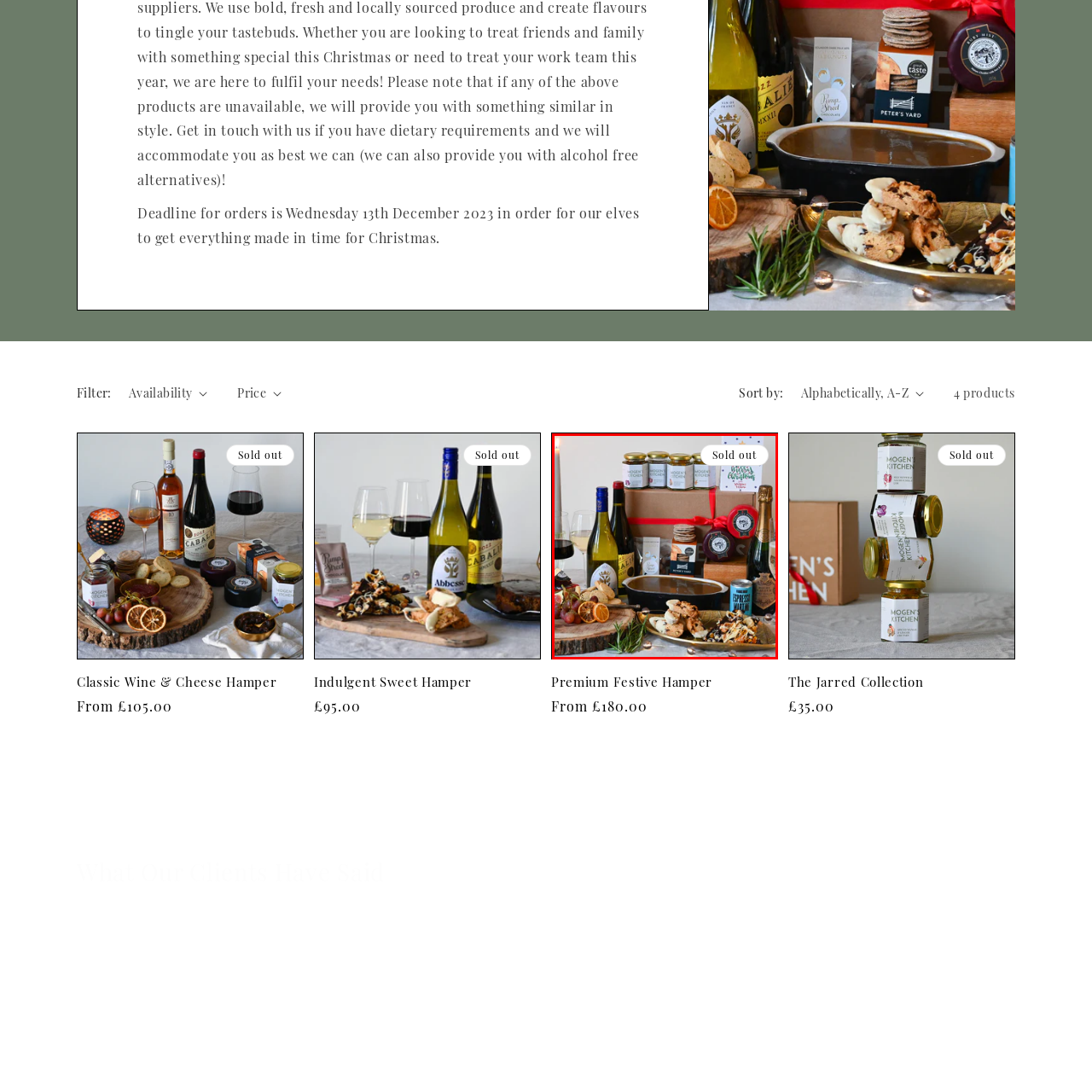What type of items are included in the hamper? Focus on the image highlighted by the red bounding box and respond with a single word or a brief phrase.

Gourmet treats